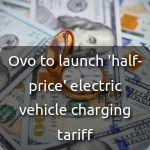What is the goal of Ovo's new pricing strategy?
Respond to the question with a well-detailed and thorough answer.

The innovative initiative aims to make electric vehicle charging more affordable, potentially benefiting a wider audience as the adoption of electric vehicles continues to grow, as stated in the caption.